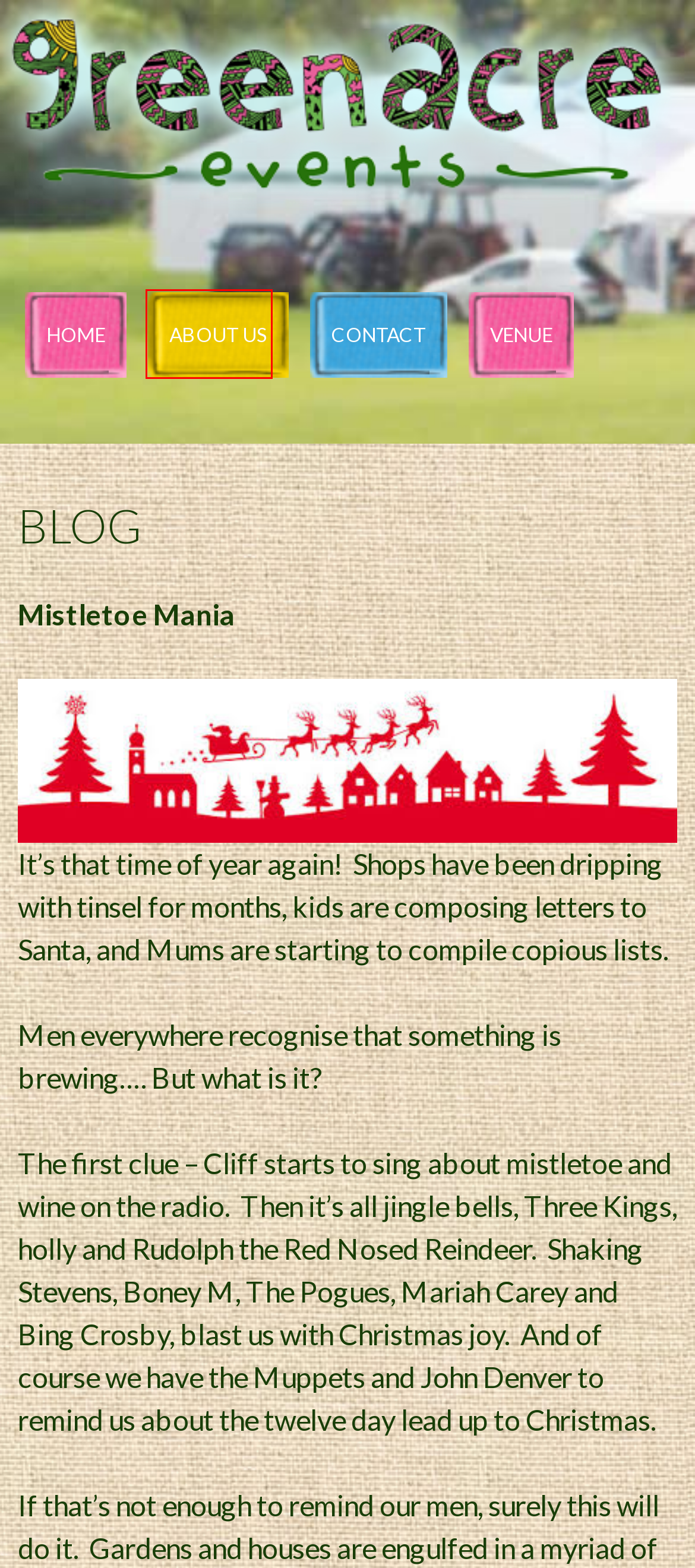You are looking at a webpage screenshot with a red bounding box around an element. Pick the description that best matches the new webpage after interacting with the element in the red bounding box. The possible descriptions are:
A. Hen Weekends | Green Acre Events
B. About Us | Green Acre Events
C. Gallery | Green Acre Events
D. Weddings | Green Acre Events
E. Glamping | Green Acre Events
F. Prices | Green Acre Events
G. Venue | Green Acre Events
H. Green Acre Events | Wedding Venue and Events Organisers

B